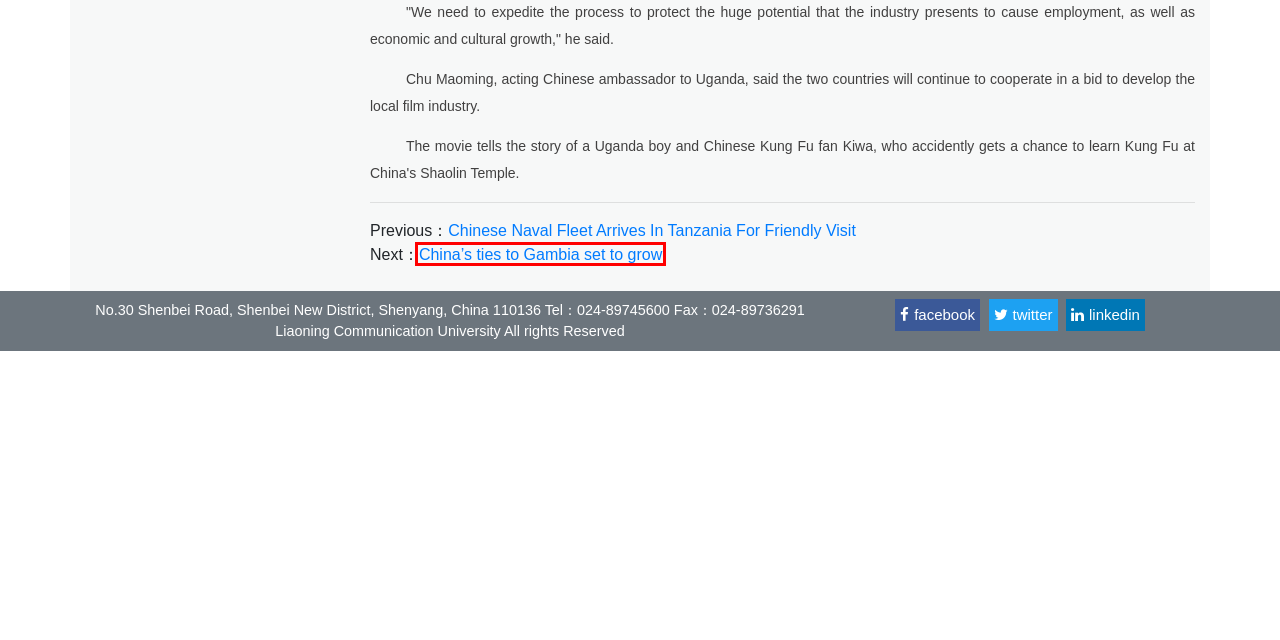Look at the given screenshot of a webpage with a red rectangle bounding box around a UI element. Pick the description that best matches the new webpage after clicking the element highlighted. The descriptions are:
A. Liaoning Communication University(LNCU)
B. Chinese Naval Fleet Arrives In Tanzania For Friendly Visit – Liaoning Communication University(LNCU)
C. News – Liaoning Communication University(LNCU)
D. Notice – Liaoning Communication University(LNCU)
E. China’s ties to Gambia set to grow – Liaoning Communication University(LNCU)
F. Video Introduction – Liaoning Communication University(LNCU)
G. Employment – Liaoning Communication University(LNCU)
H. 辽宁传媒学院

E